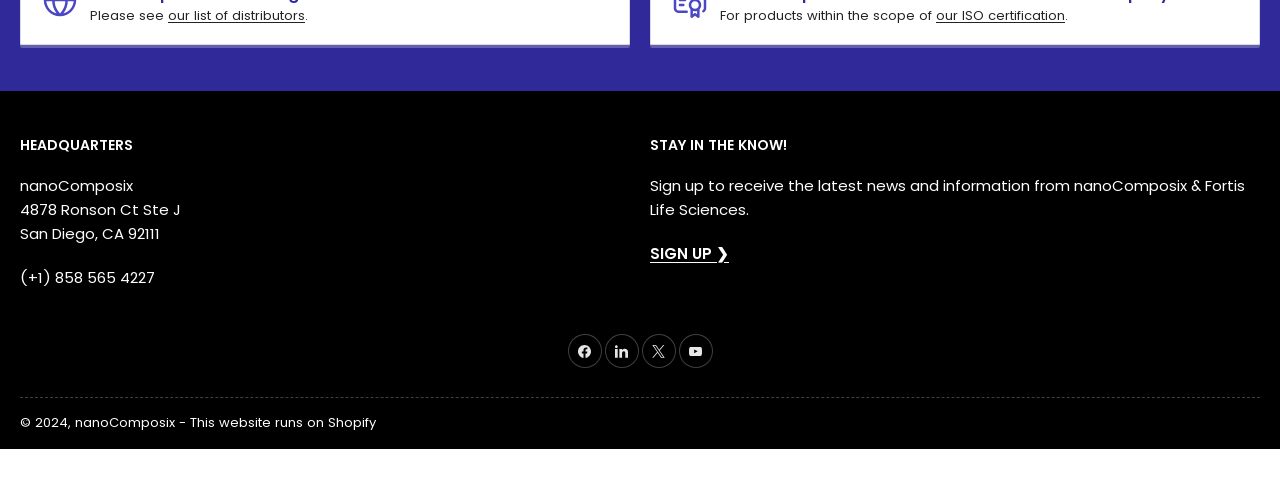Pinpoint the bounding box coordinates of the element that must be clicked to accomplish the following instruction: "Visit the Facebook page". The coordinates should be in the format of four float numbers between 0 and 1, i.e., [left, top, right, bottom].

[0.444, 0.766, 0.469, 0.832]